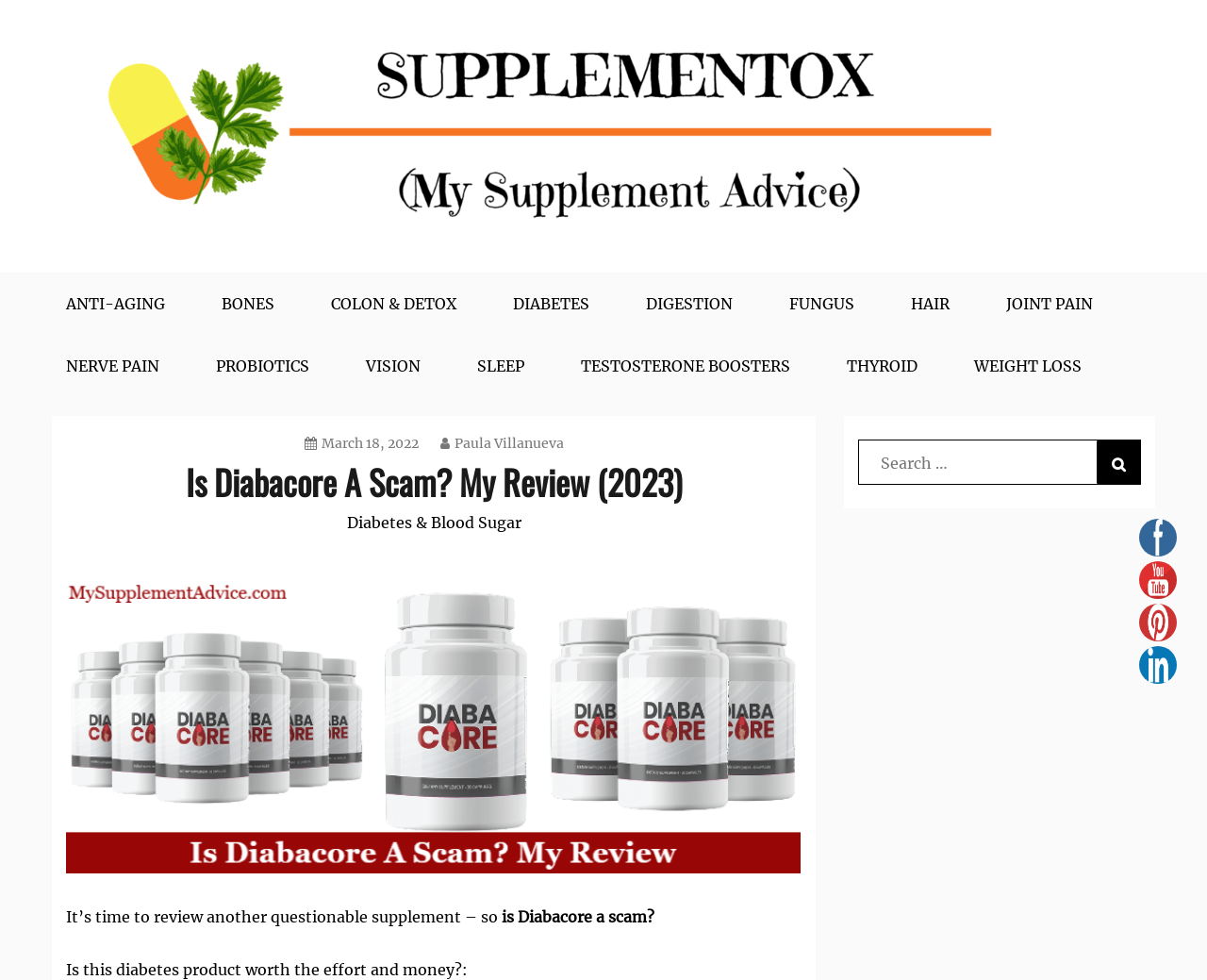What categories of health topics are listed on the webpage?
Look at the image and respond with a one-word or short-phrase answer.

ANTI-AGING, BONES, COLON & DETOX, etc.